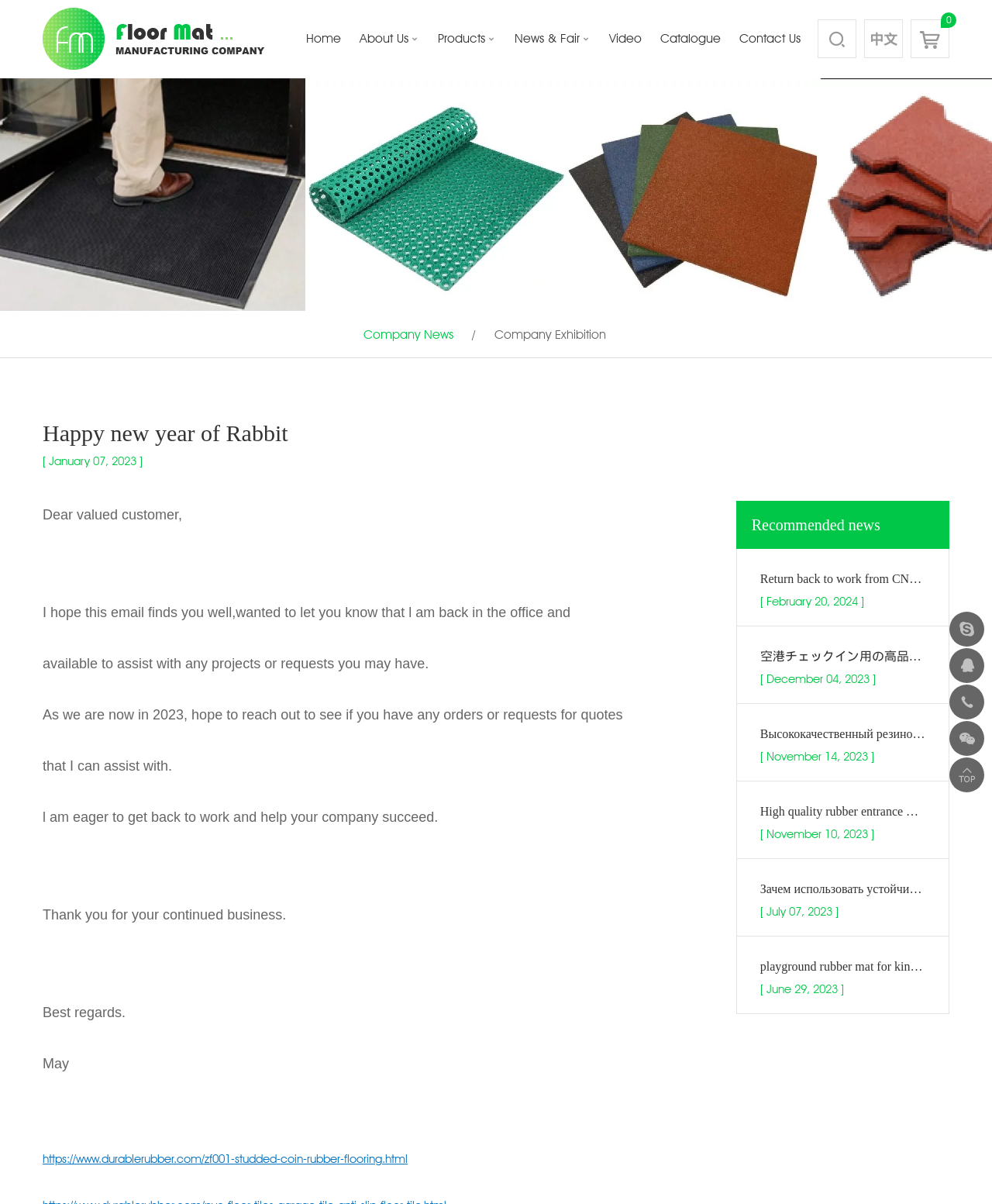What is the language of the second link in the top navigation bar?
Please respond to the question with a detailed and informative answer.

The second link in the top navigation bar is 'About Us'. The text 'About Us' is in English, so the language of the link is English.